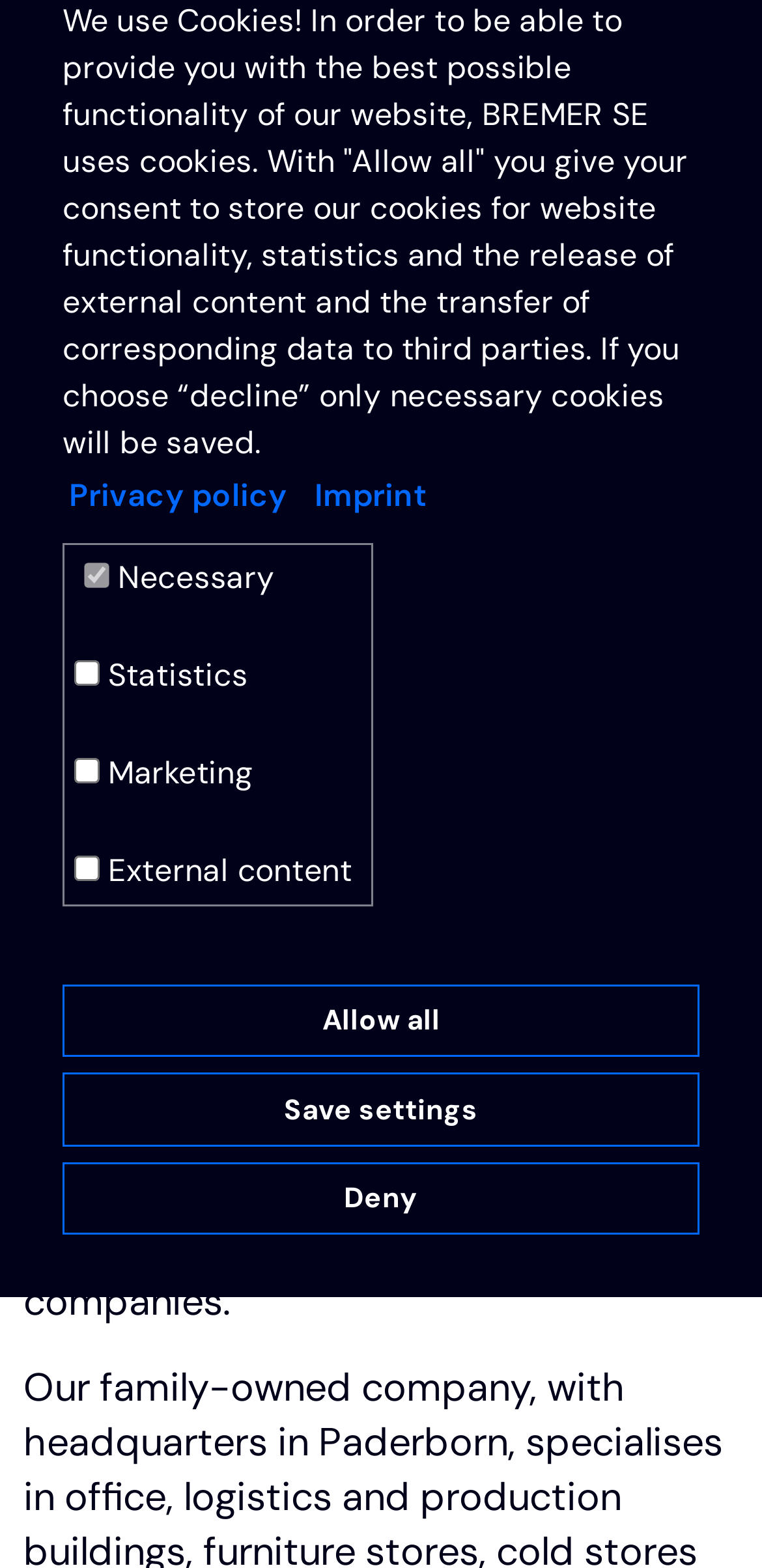Elaborate on the webpage's design and content in a detailed caption.

The webpage is about BREMER, a family business that specializes in construction and real estate services. At the top left corner, there is a BREMER SE logo, which is an image linked to the company's website. Next to the logo, there is a toggle navigation button that controls the main navigation menu.

Below the logo and navigation button, there is a carousel region that takes up most of the page's width. The carousel has a slide with a heading that reads "BREMER as a company". Below the heading, there is a paragraph of text that describes BREMER's services, stating that they are one of the market leaders in turnkey construction in Germany and build properties of any size for their customers.

At the bottom right corner of the page, there is a "Scroll to top" link. Above this link, there is a section with a static text that informs users about the use of cookies on the website. This section also contains buttons to access the privacy policy and imprint.

Below the cookie information section, there are four checkboxes for managing cookie settings, labeled as "Necessary", "Statistics", "Marketing", and "External content". The "Necessary" checkbox is disabled and checked by default. Next to the checkboxes, there are three buttons: "Allow all", "Save settings", and "Deny", which allow users to manage their cookie preferences.